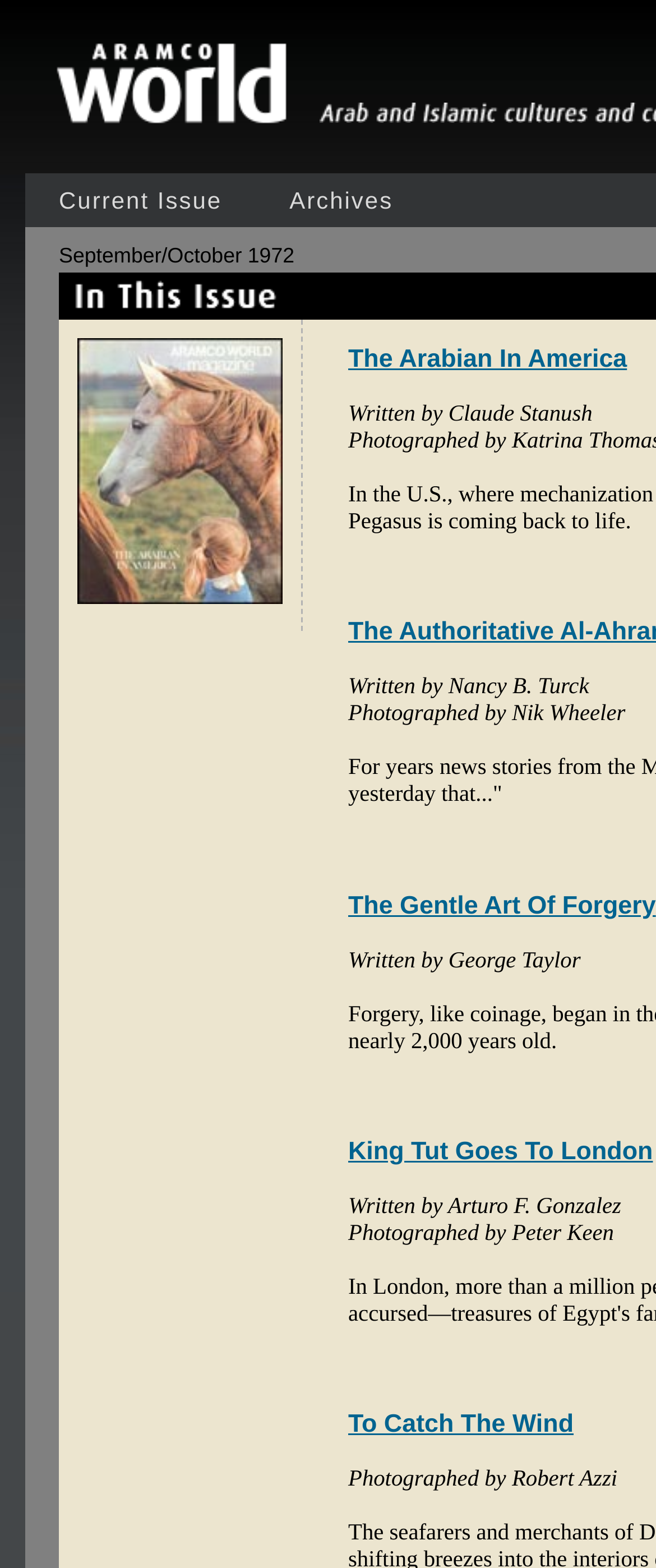What is the theme of the magazine?
Based on the screenshot, answer the question with a single word or phrase.

Culture and History